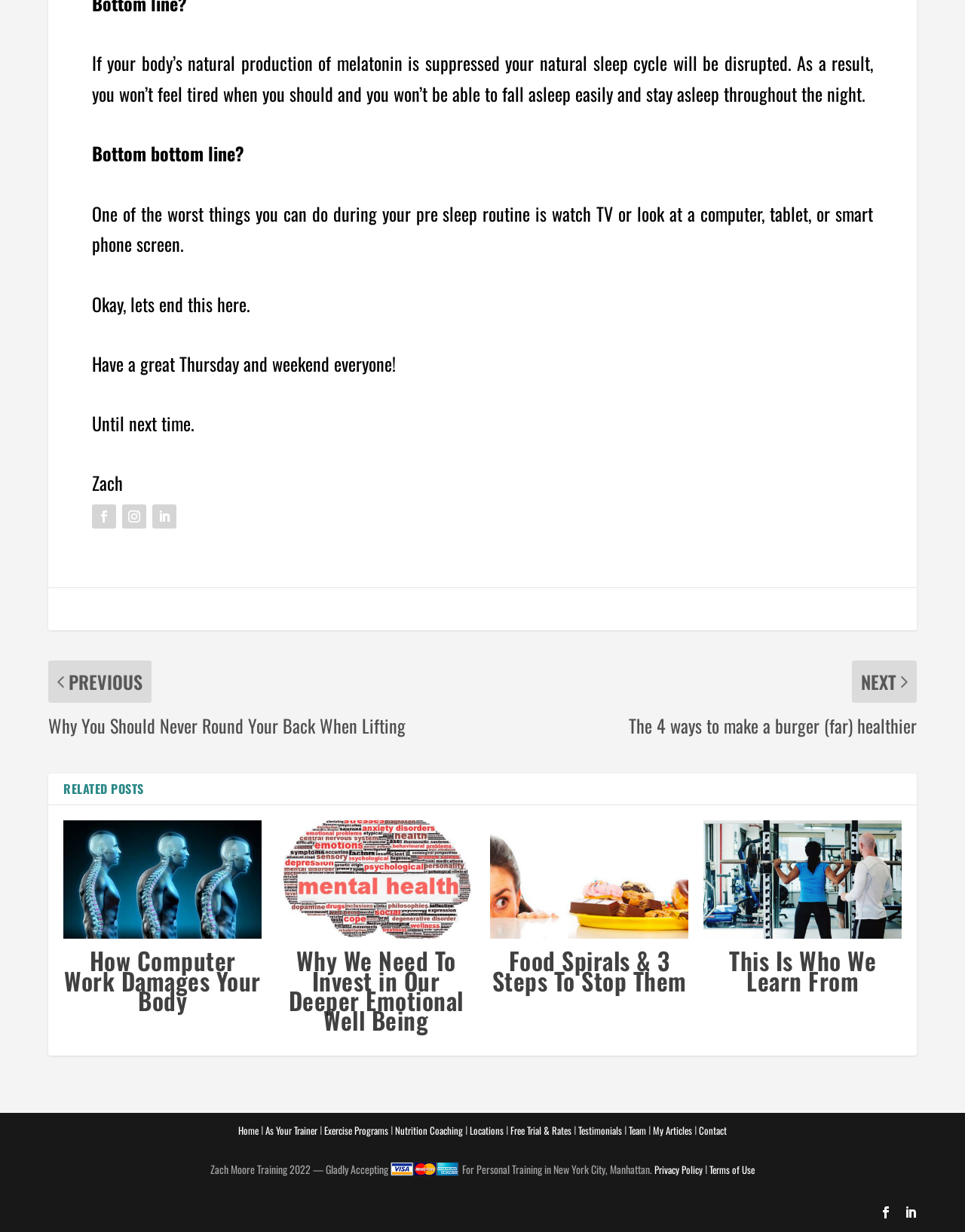Locate the bounding box of the UI element with the following description: "Subscribe to our Newsletter".

None